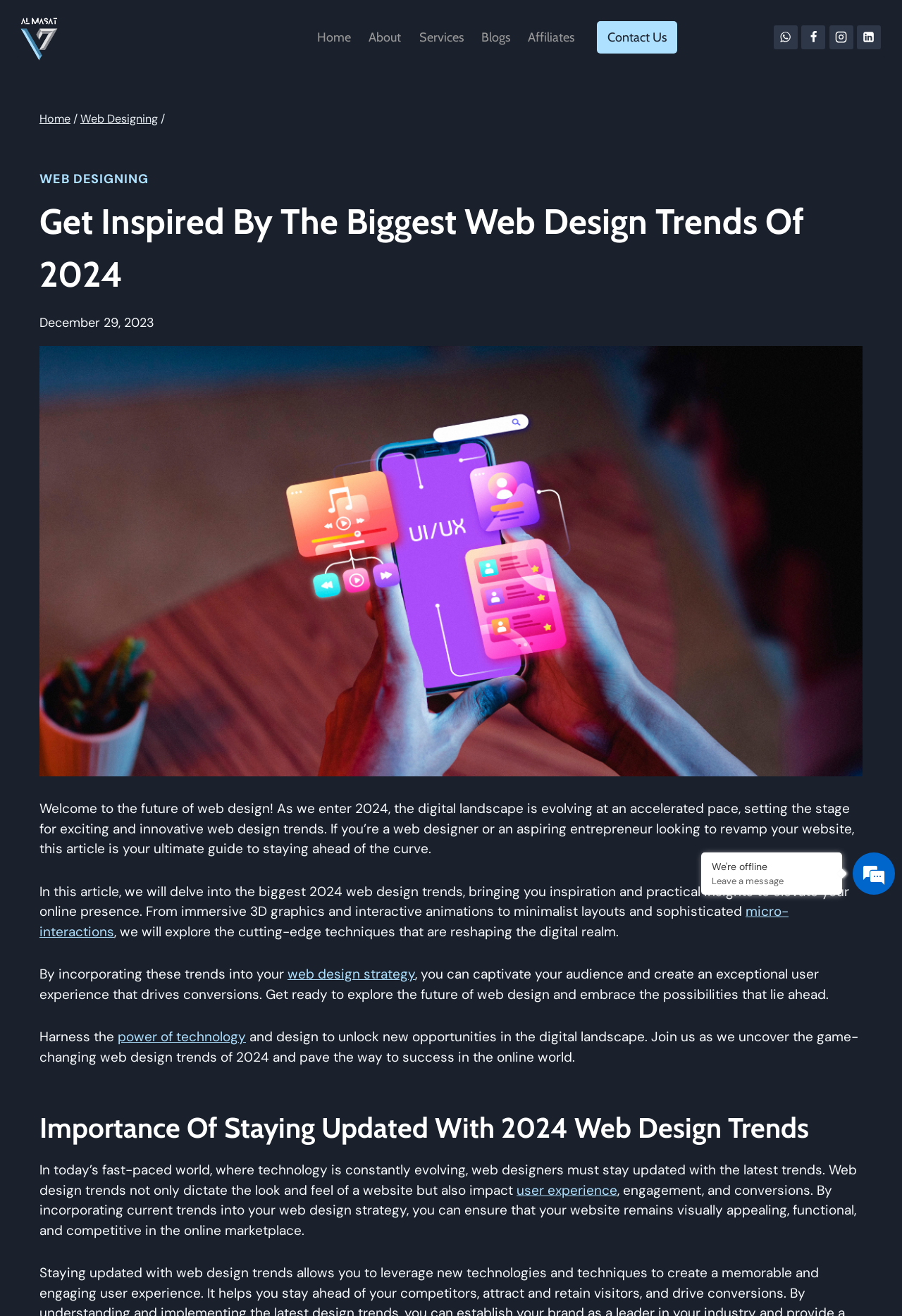Find the bounding box coordinates of the element you need to click on to perform this action: 'Learn about micro-interactions through the link'. The coordinates should be represented by four float values between 0 and 1, in the format [left, top, right, bottom].

[0.044, 0.686, 0.874, 0.715]